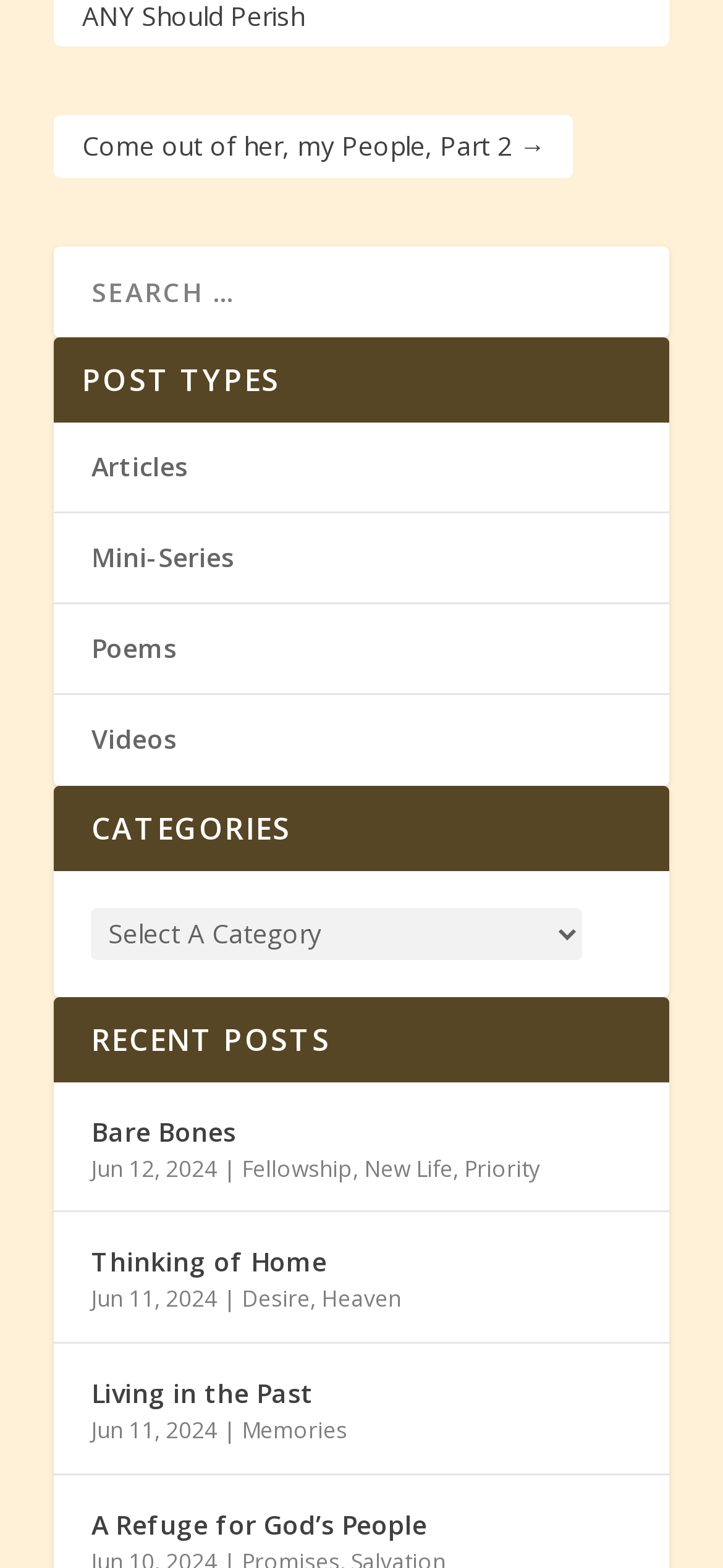Provide the bounding box for the UI element matching this description: "name="s" placeholder="Search …"".

[0.075, 0.157, 0.925, 0.215]